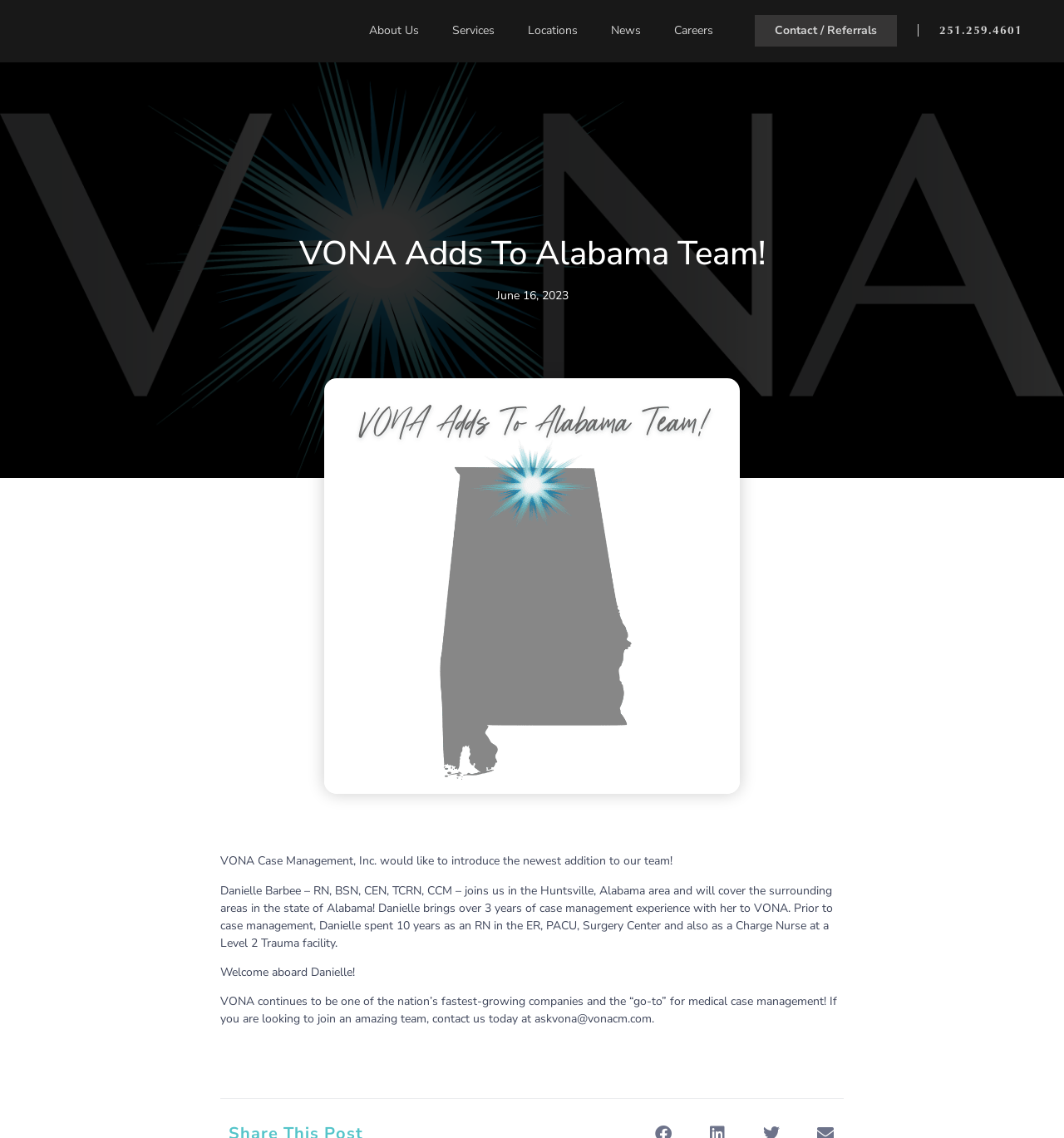Please find the bounding box for the UI component described as follows: "Contact / Referrals".

[0.709, 0.013, 0.843, 0.041]